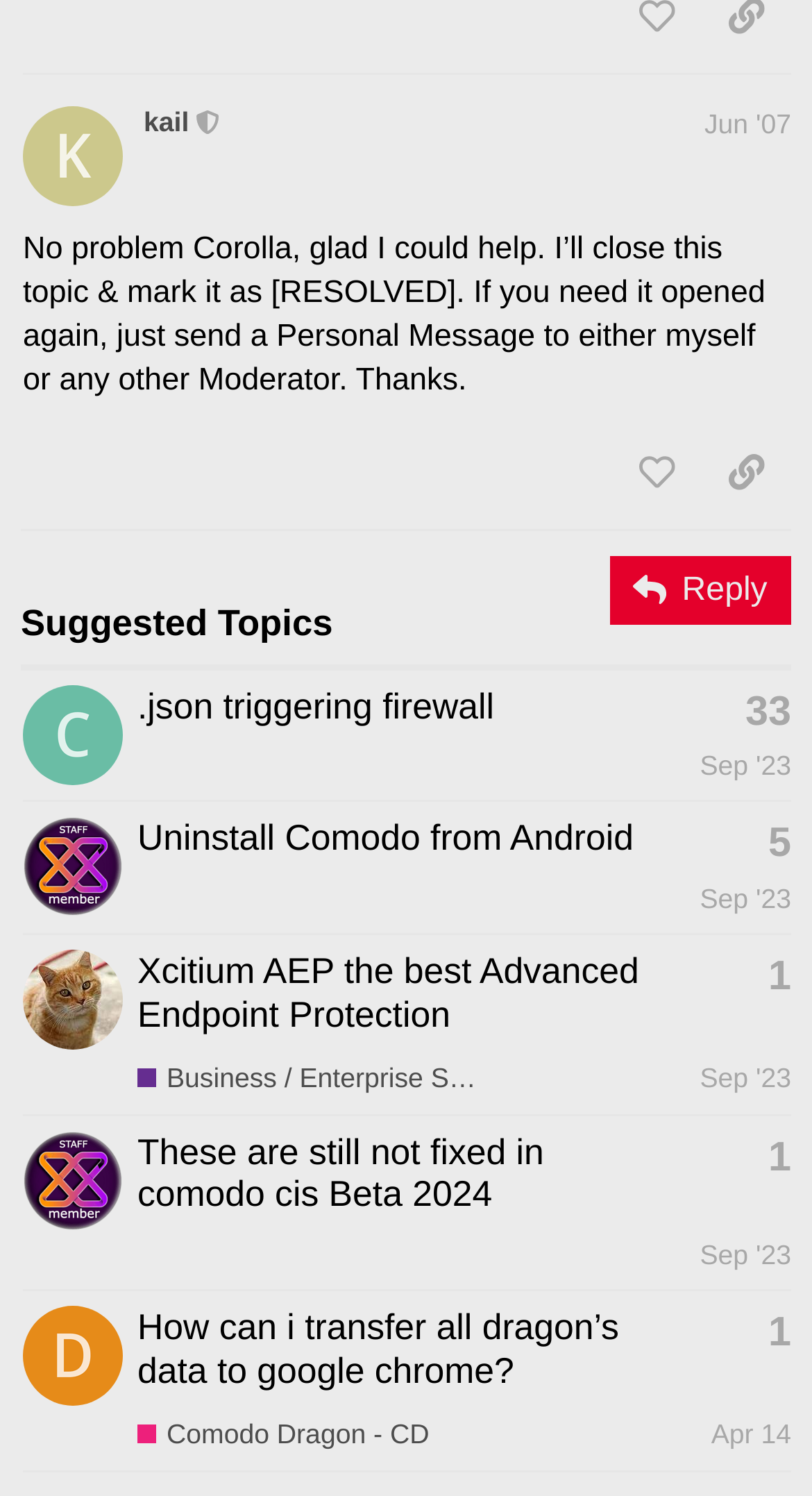What is the topic of the post?
Could you answer the question with a detailed and thorough explanation?

The question can be answered by reading the StaticText 'No problem Corolla, glad I could help. I’ll close this topic & mark it as [RESOLVED]. If you need it opened again, just send a Personal Message to either myself or any other Moderator. Thanks.' which is the content of the post.